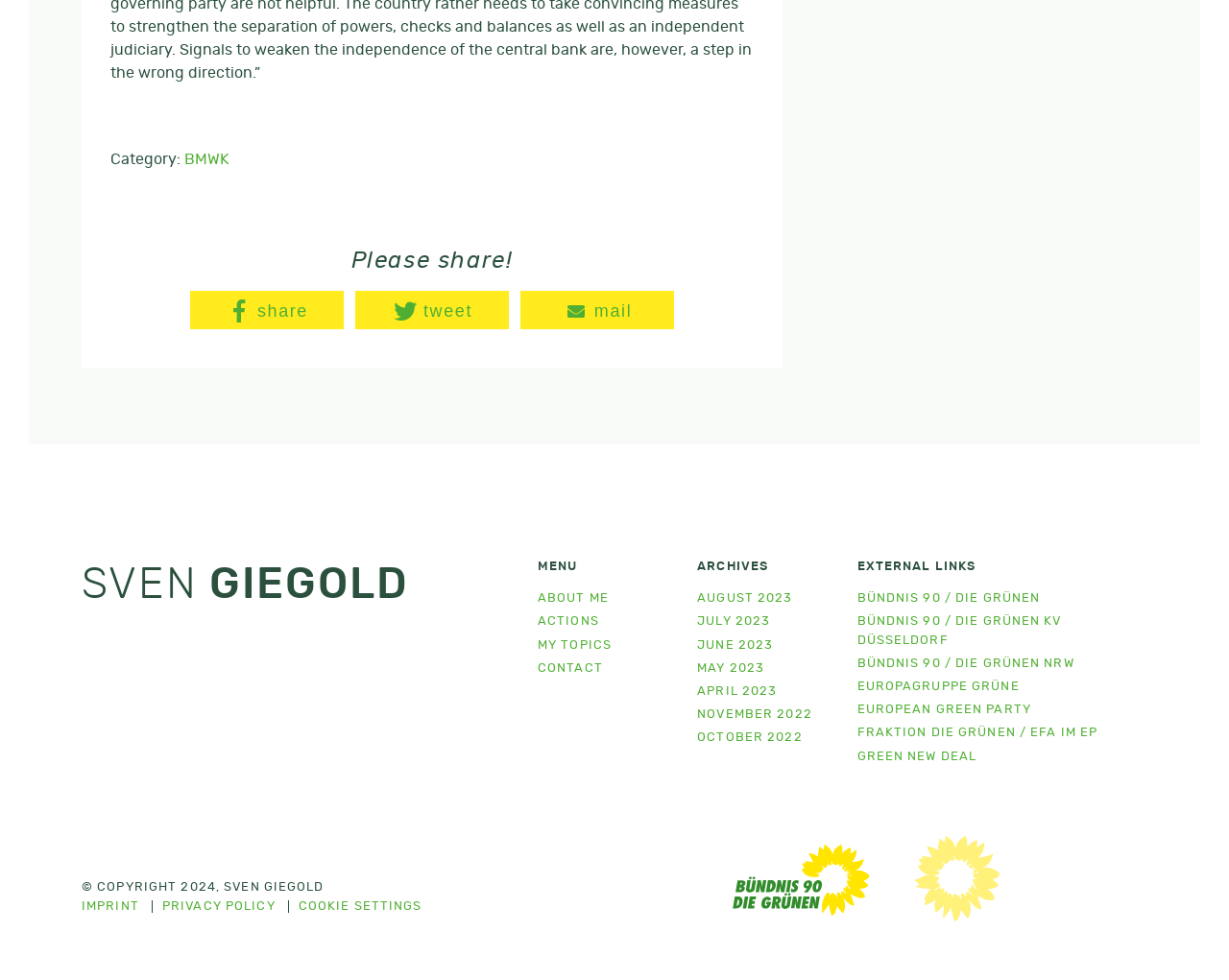What is the name of the person mentioned in the footer?
Using the image, respond with a single word or phrase.

SVEN GIEGOLD